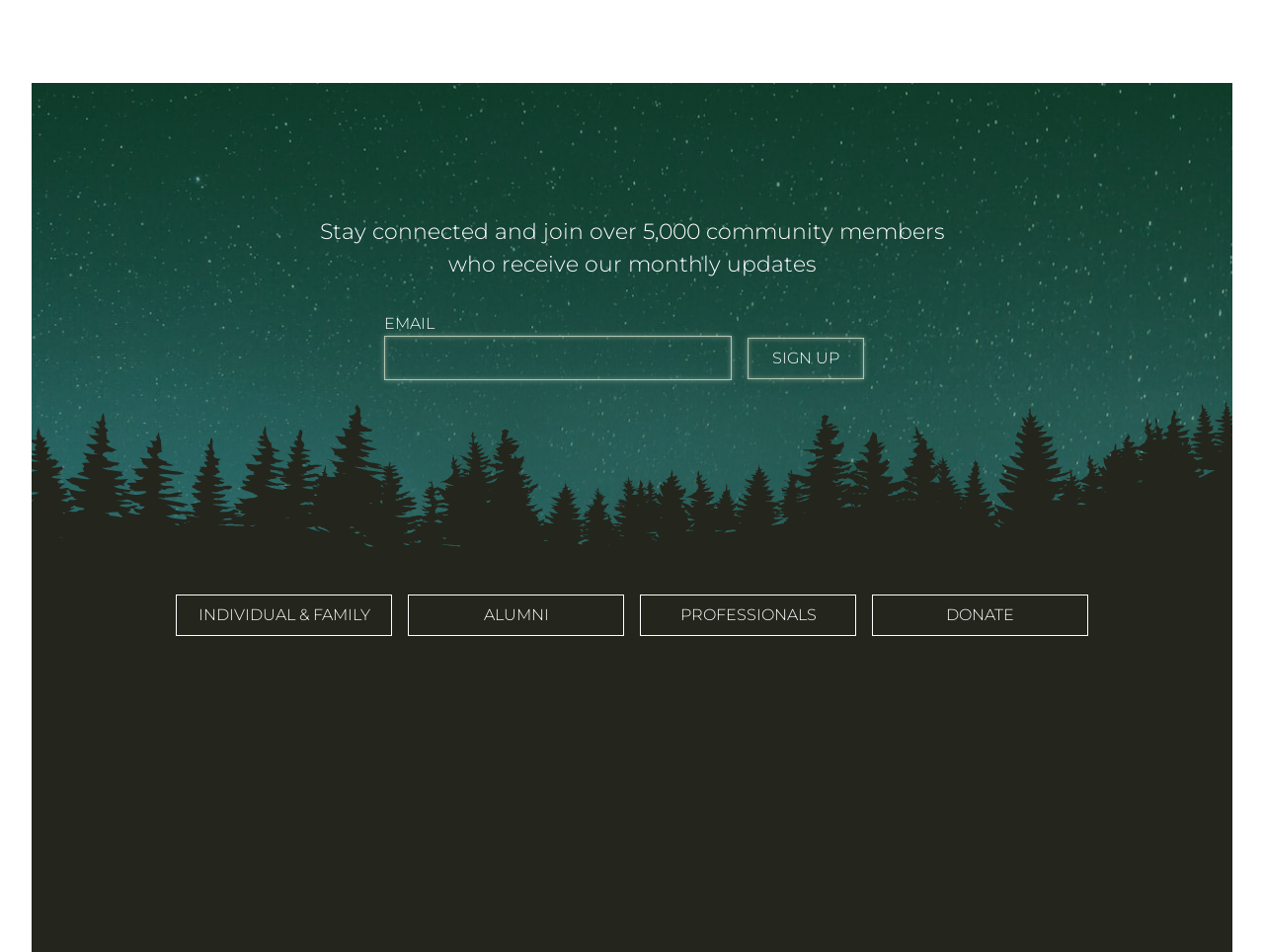What types of community members are mentioned?
Using the information from the image, answer the question thoroughly.

The links 'INDIVIDUAL & FAMILY', 'ALUMNI', and 'PROFESSIONALS' are listed below the 'Sign Up' button, suggesting that these are the types of community members being referred to.